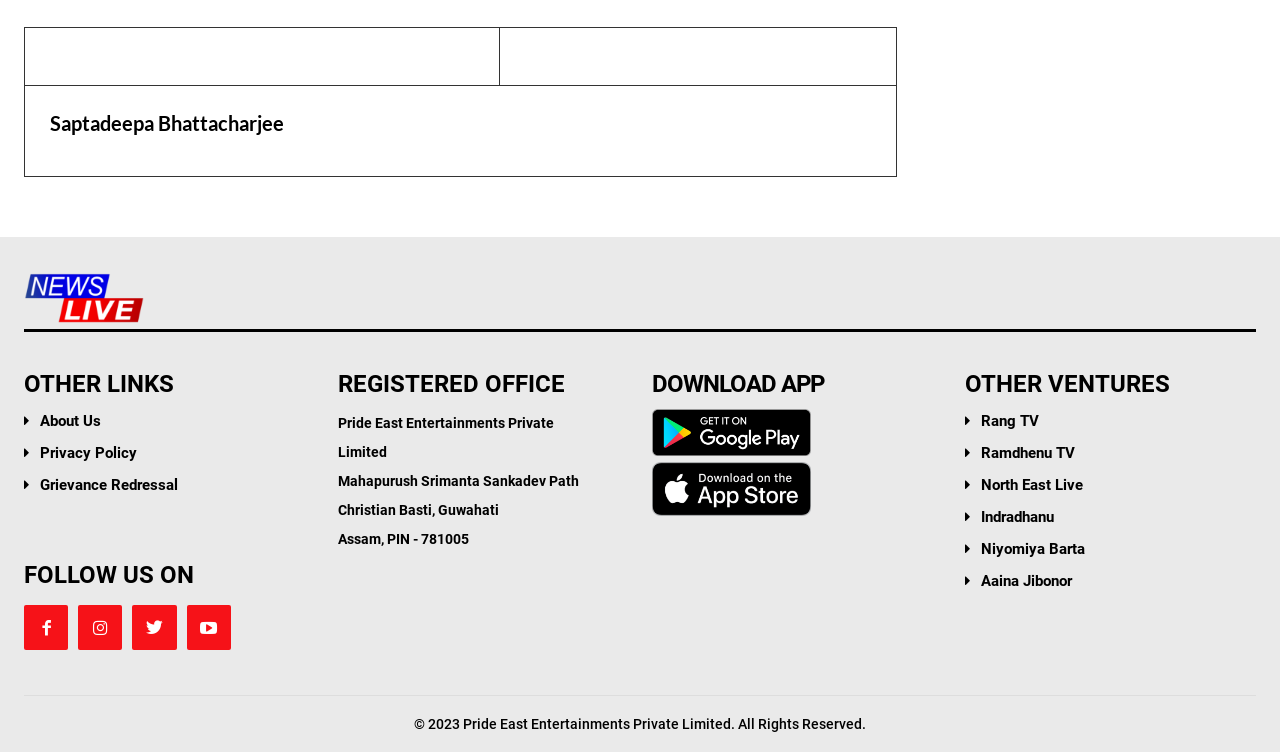Provide the bounding box coordinates of the section that needs to be clicked to accomplish the following instruction: "Click the About Us link."

[0.031, 0.548, 0.079, 0.572]